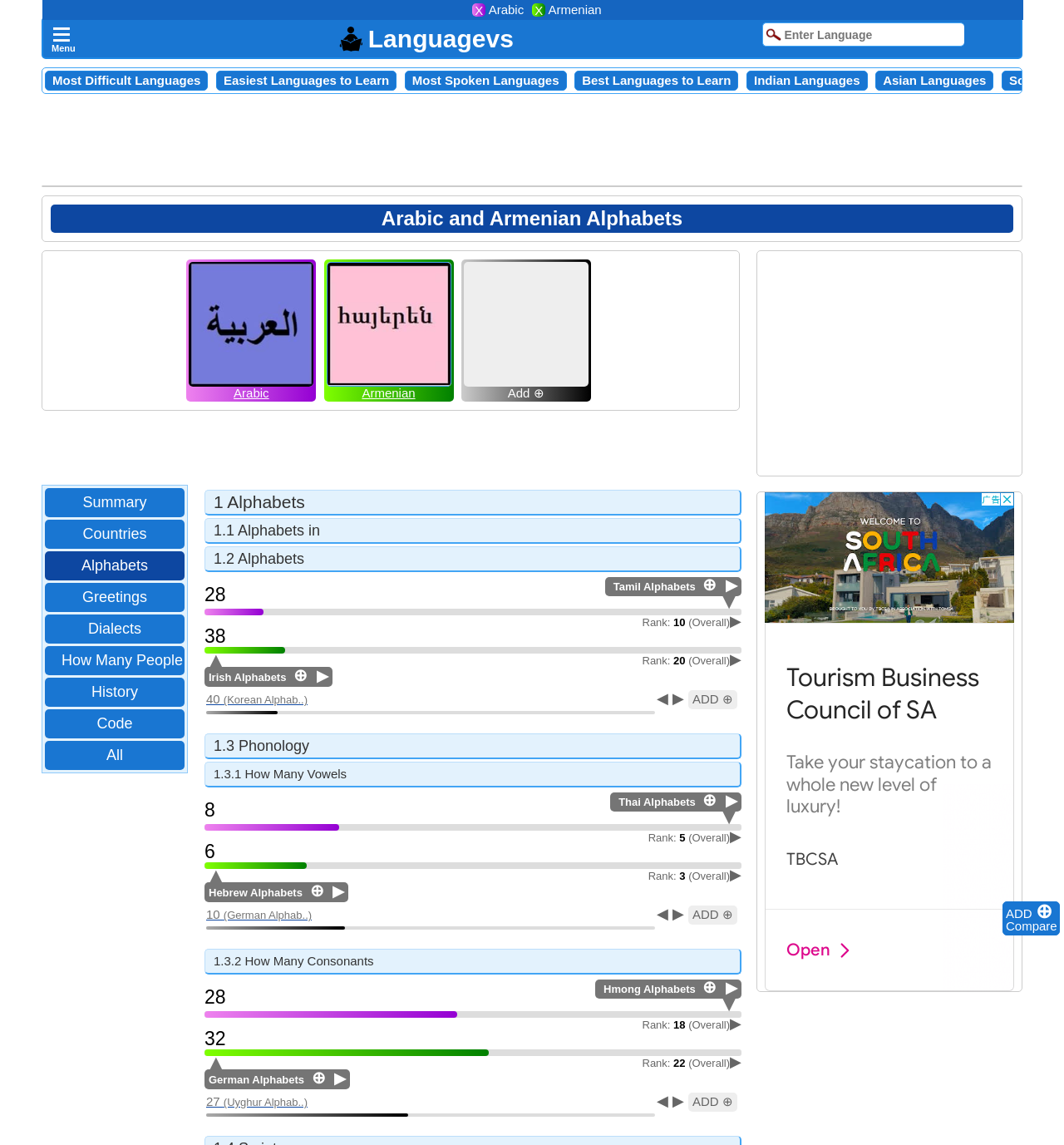What is the purpose of the 'Add To Compare' button?
Provide a detailed and extensive answer to the question.

The 'Add To Compare' button is likely used to add languages to a comparison list, allowing users to compare the features of different languages, as indicated by the presence of this button next to each language's alphabet.